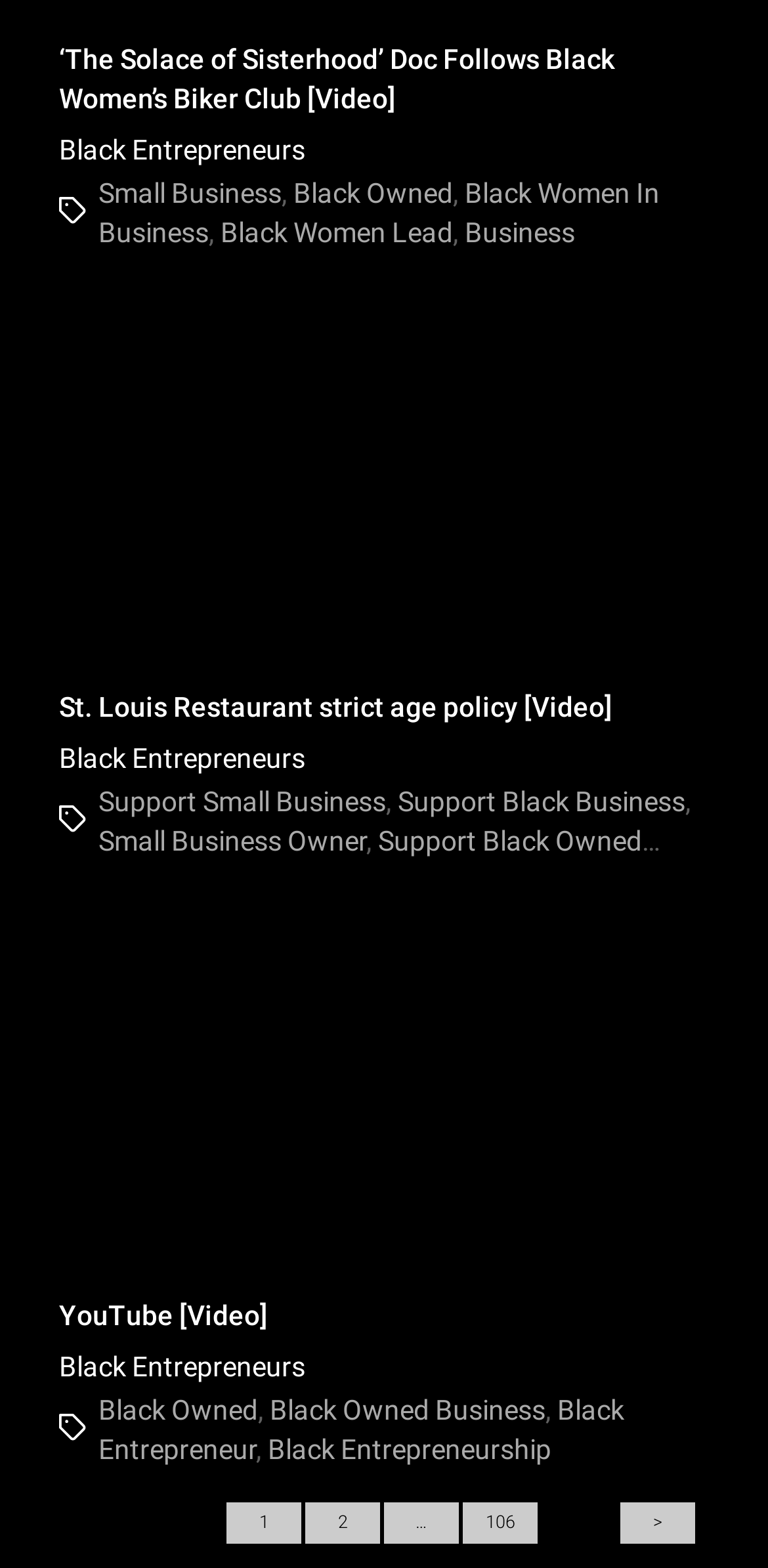Please give the bounding box coordinates of the area that should be clicked to fulfill the following instruction: "Click on 'The Solace of Sisterhood' Doc Follows Black Women's Biker Club video". The coordinates should be in the format of four float numbers from 0 to 1, i.e., [left, top, right, bottom].

[0.077, 0.028, 0.8, 0.073]